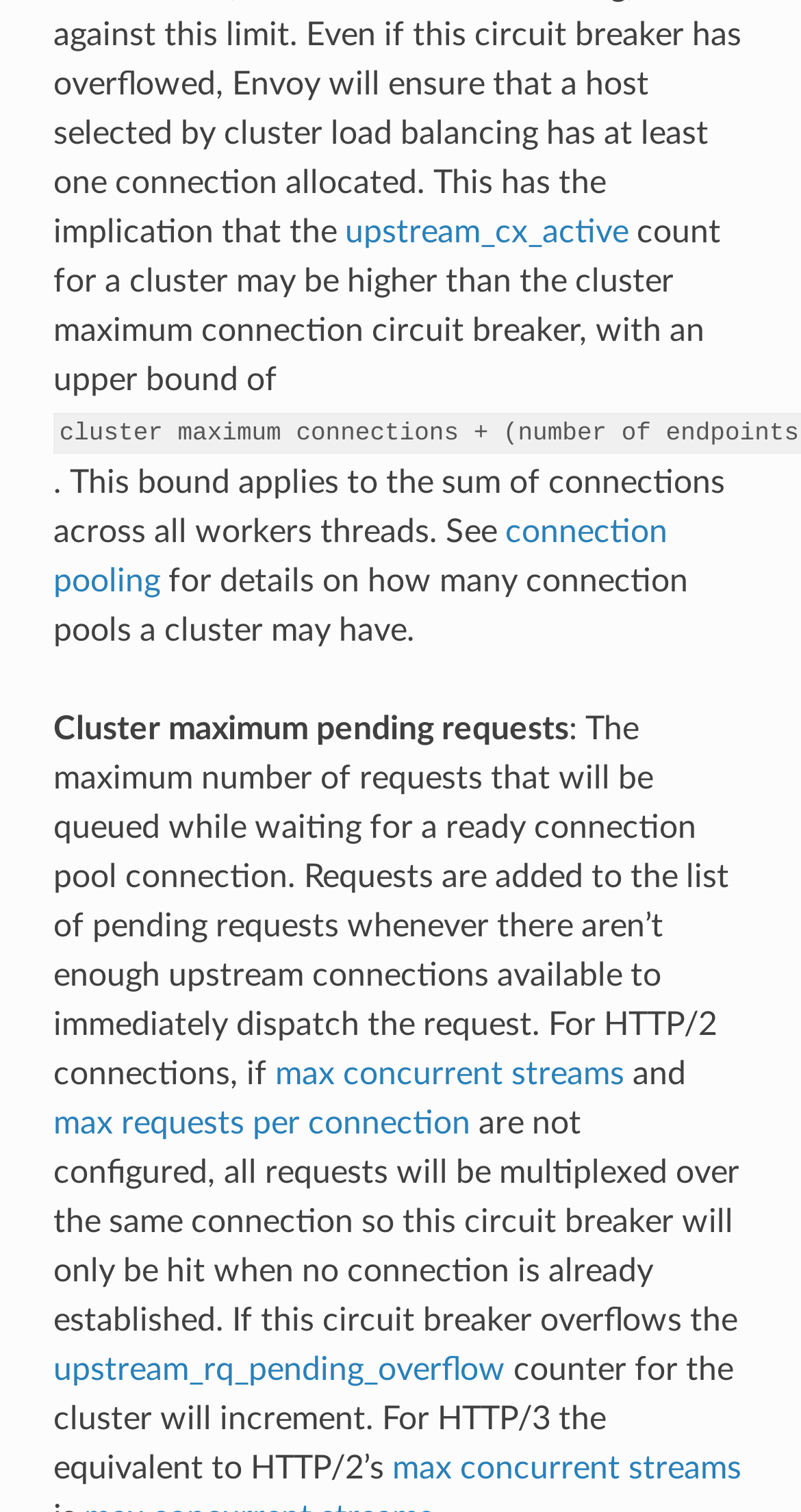Provide the bounding box coordinates of the area you need to click to execute the following instruction: "learn about max requests per connection".

[0.066, 0.732, 0.587, 0.753]